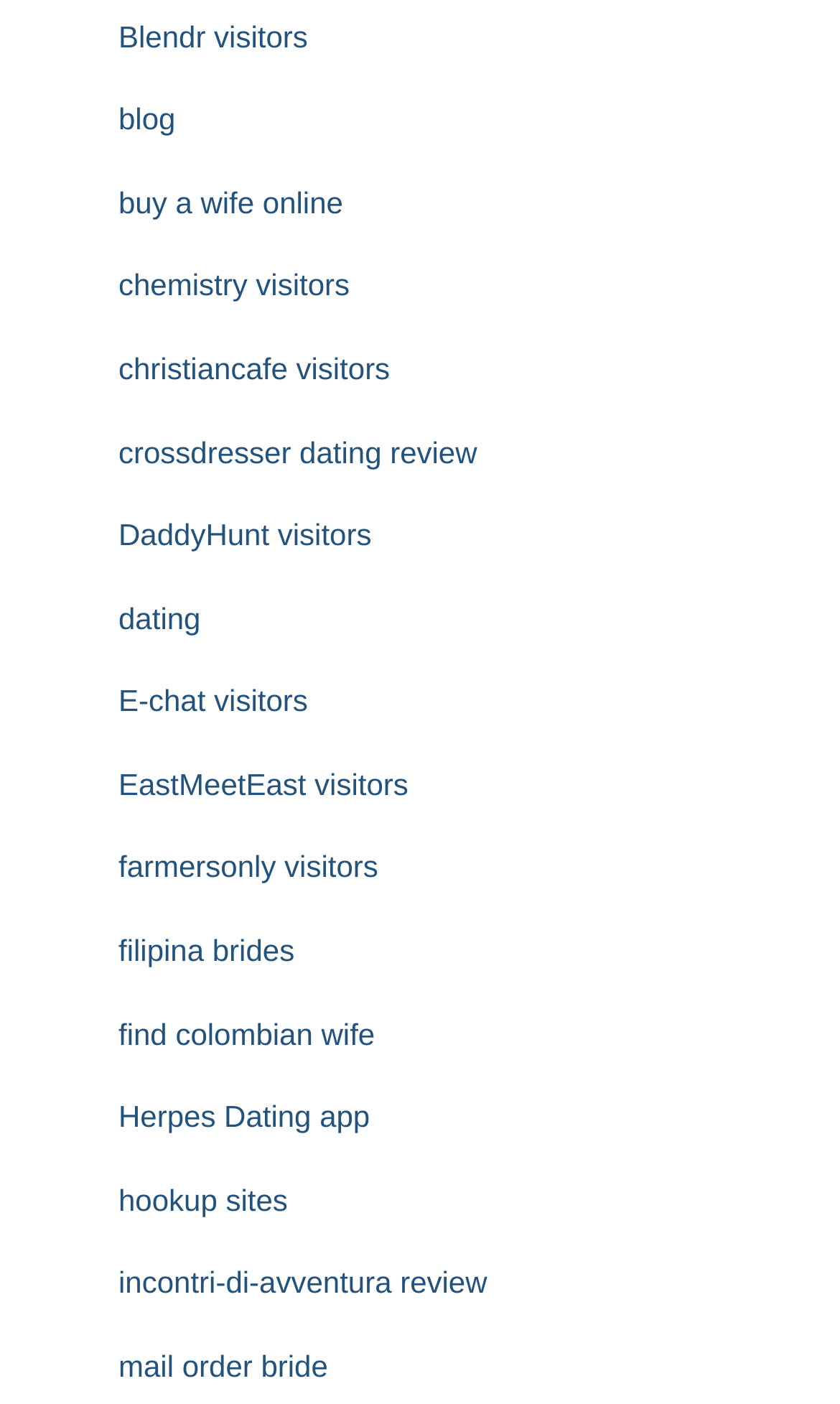What is the main topic of this webpage?
Please give a detailed answer to the question using the information shown in the image.

Based on the links provided on the webpage, it appears that the main topic is related to dating, as there are links to various dating websites and reviews, such as 'Blendr visitors', 'DaddyHunt visitors', and 'Herpes Dating app'.